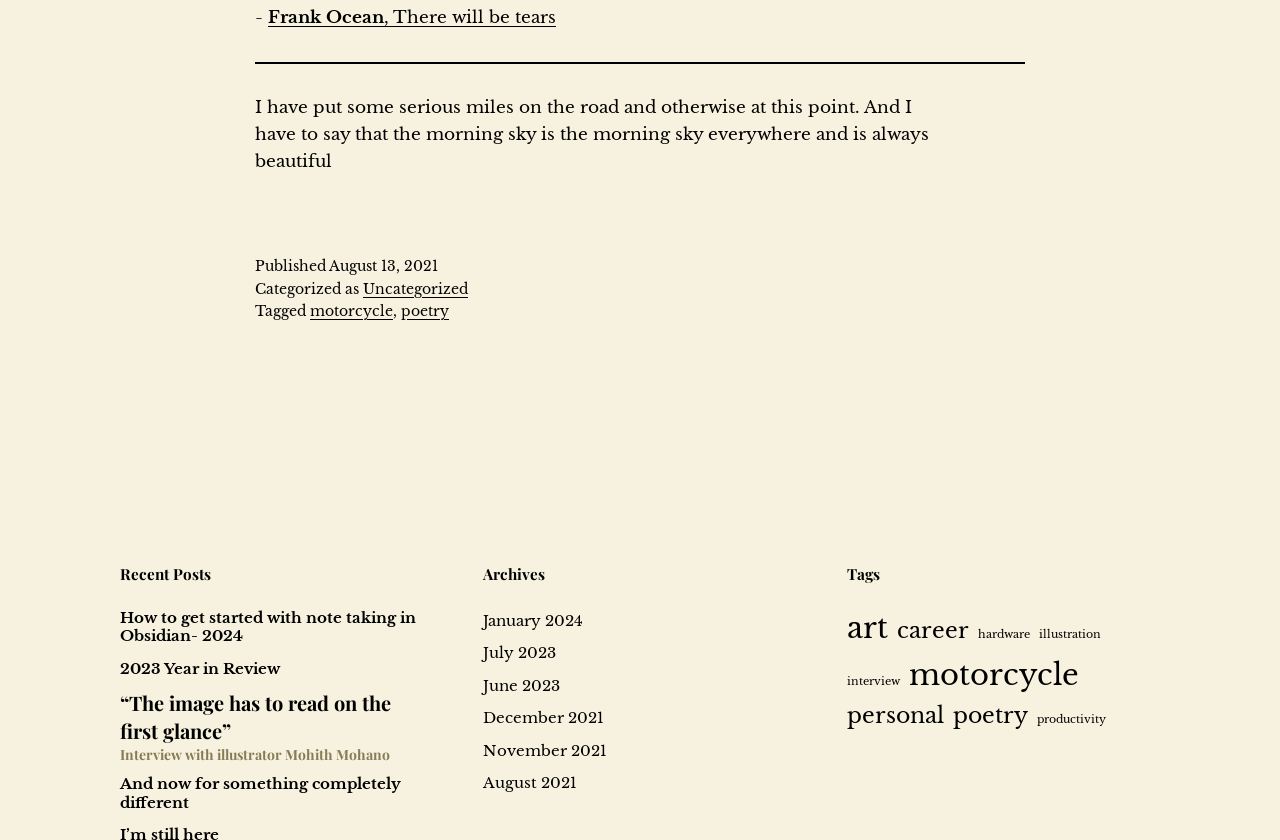Find the bounding box coordinates of the clickable area required to complete the following action: "View the recent post 'How to get started with note taking in Obsidian- 2024'".

[0.094, 0.725, 0.339, 0.768]